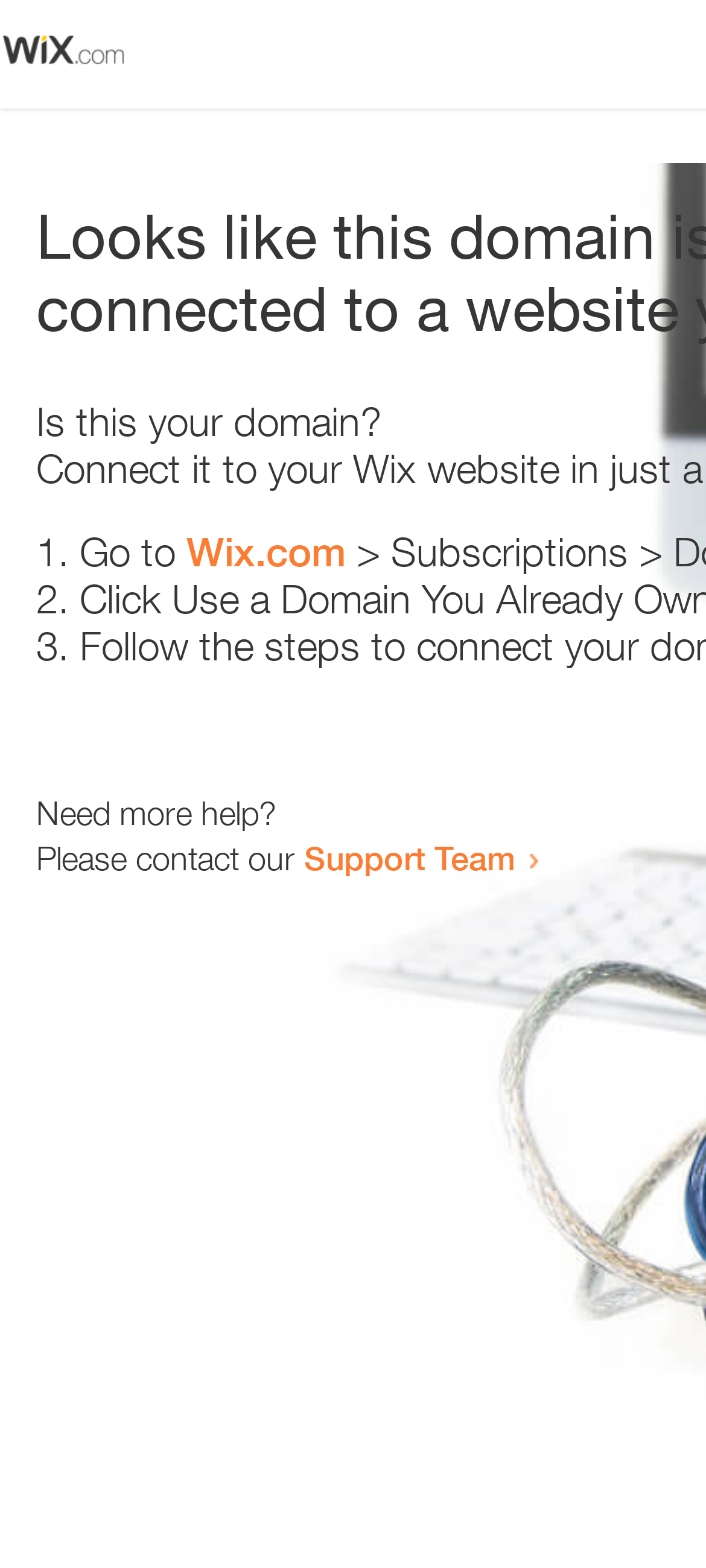Identify the bounding box coordinates for the UI element mentioned here: "Support Team". Provide the coordinates as four float values between 0 and 1, i.e., [left, top, right, bottom].

[0.431, 0.534, 0.731, 0.56]